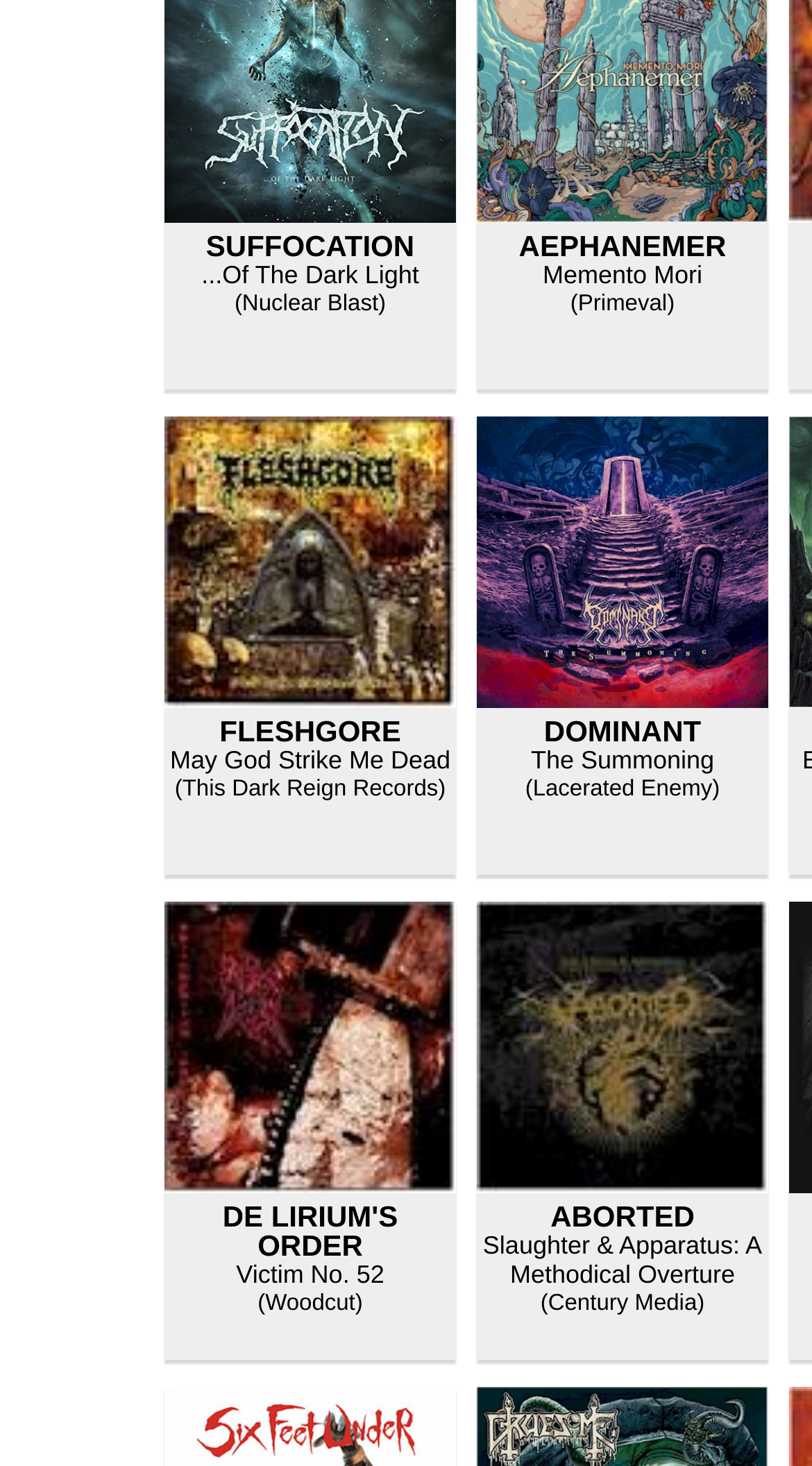Could you provide the bounding box coordinates for the portion of the screen to click to complete this instruction: "Explore FLESHGORE's album"?

[0.27, 0.487, 0.494, 0.51]